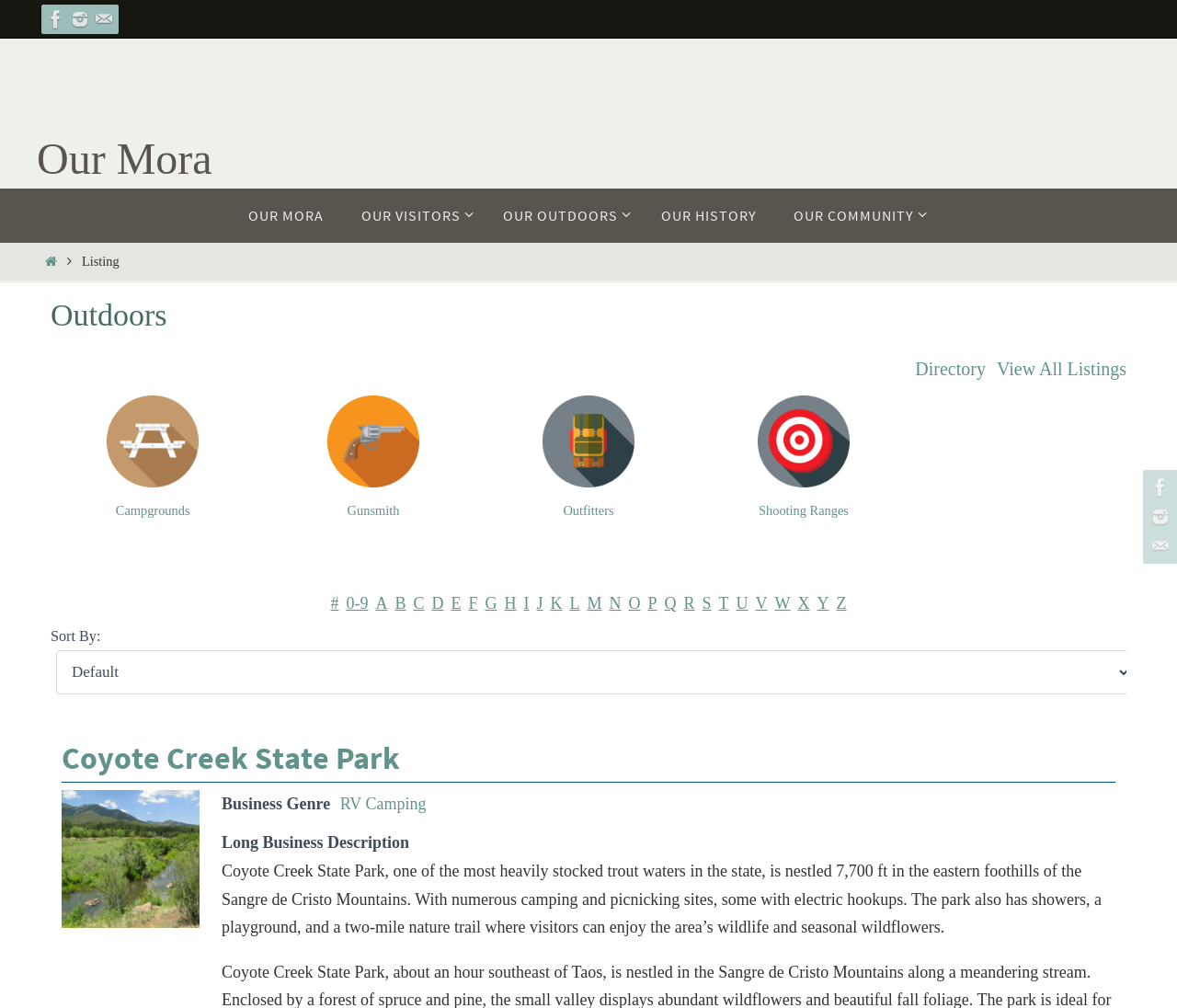What type of camping is available at the state park?
Look at the image and answer the question using a single word or phrase.

RV Camping